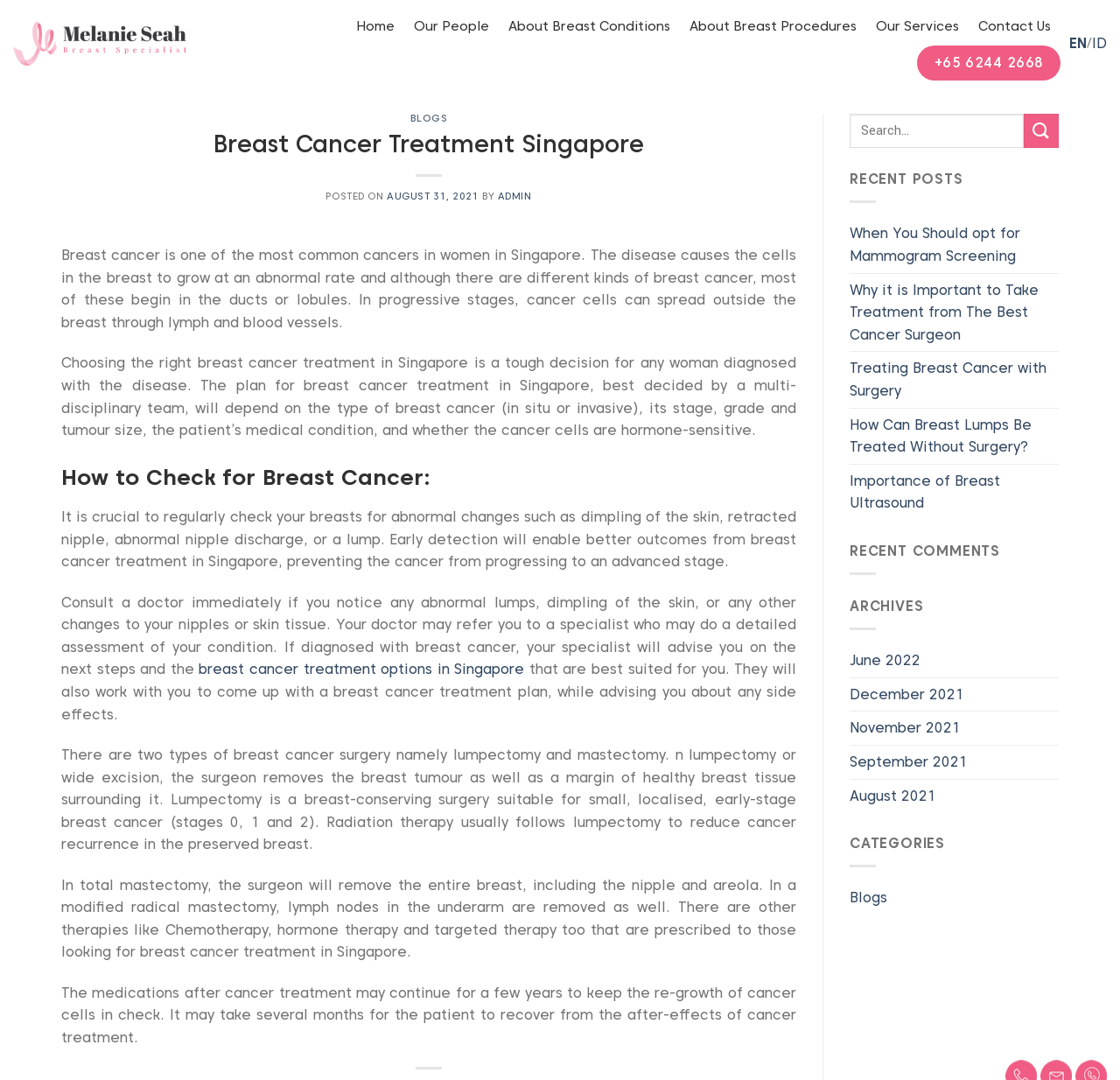Use the details in the image to answer the question thoroughly: 
What are the two types of breast cancer surgery mentioned?

The webpage mentions two types of breast cancer surgery, namely lumpectomy, which removes the breast tumor and a margin of healthy breast tissue, and mastectomy, which removes the entire breast, including the nipple and areola.